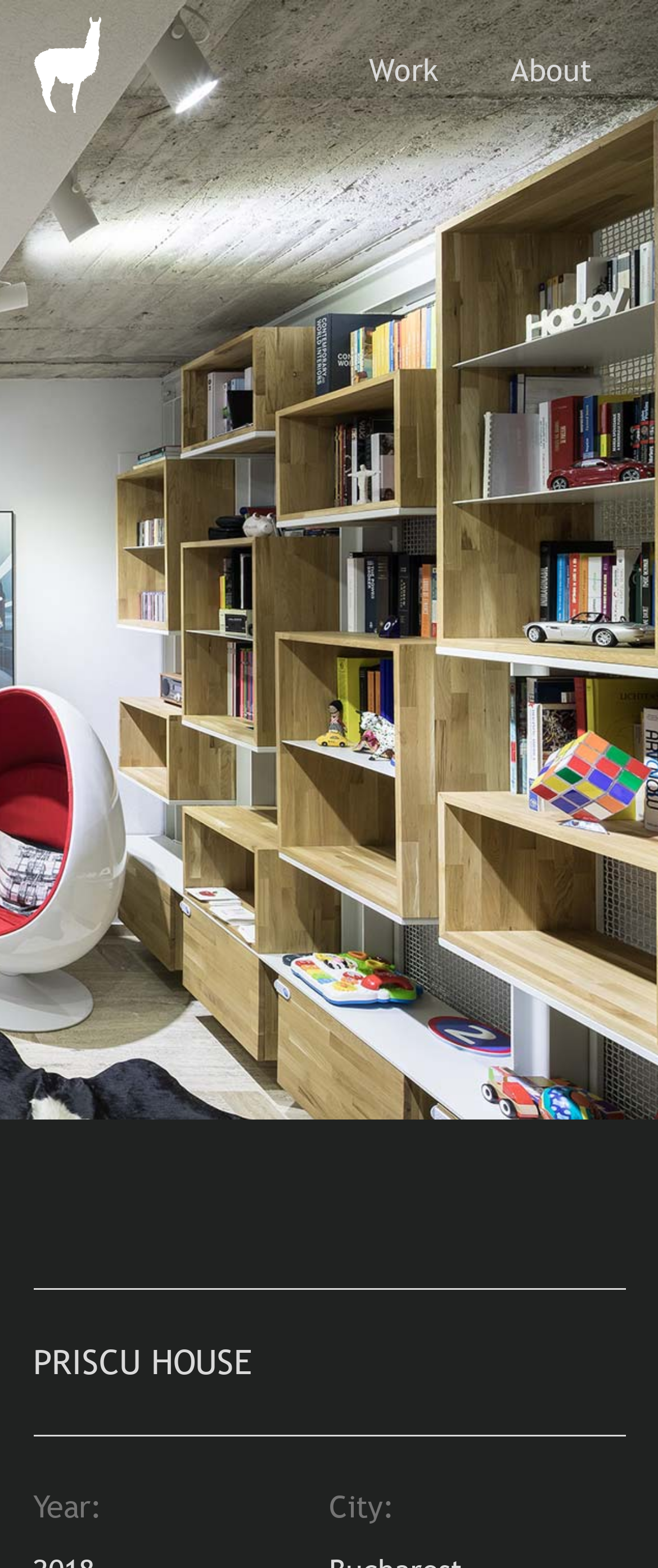What information is provided about the house?
Please provide a comprehensive and detailed answer to the question.

The webpage provides information about the year and city of the PRISCU HOUSE, which can be found in the static text elements 'Year:' and 'City:'.